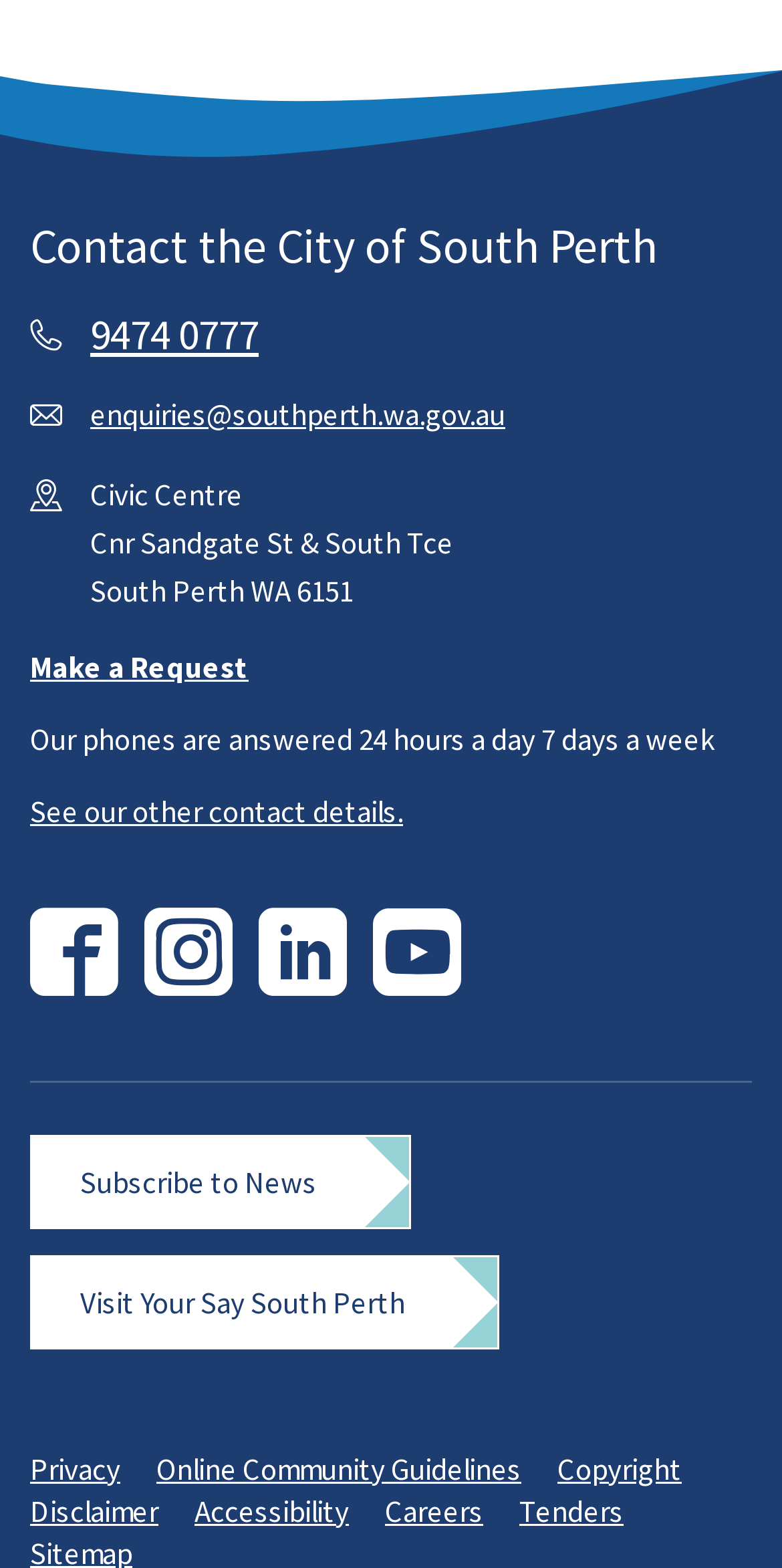Identify the bounding box coordinates of the part that should be clicked to carry out this instruction: "Subscribe to the city of South Perth's news".

[0.038, 0.724, 0.526, 0.784]